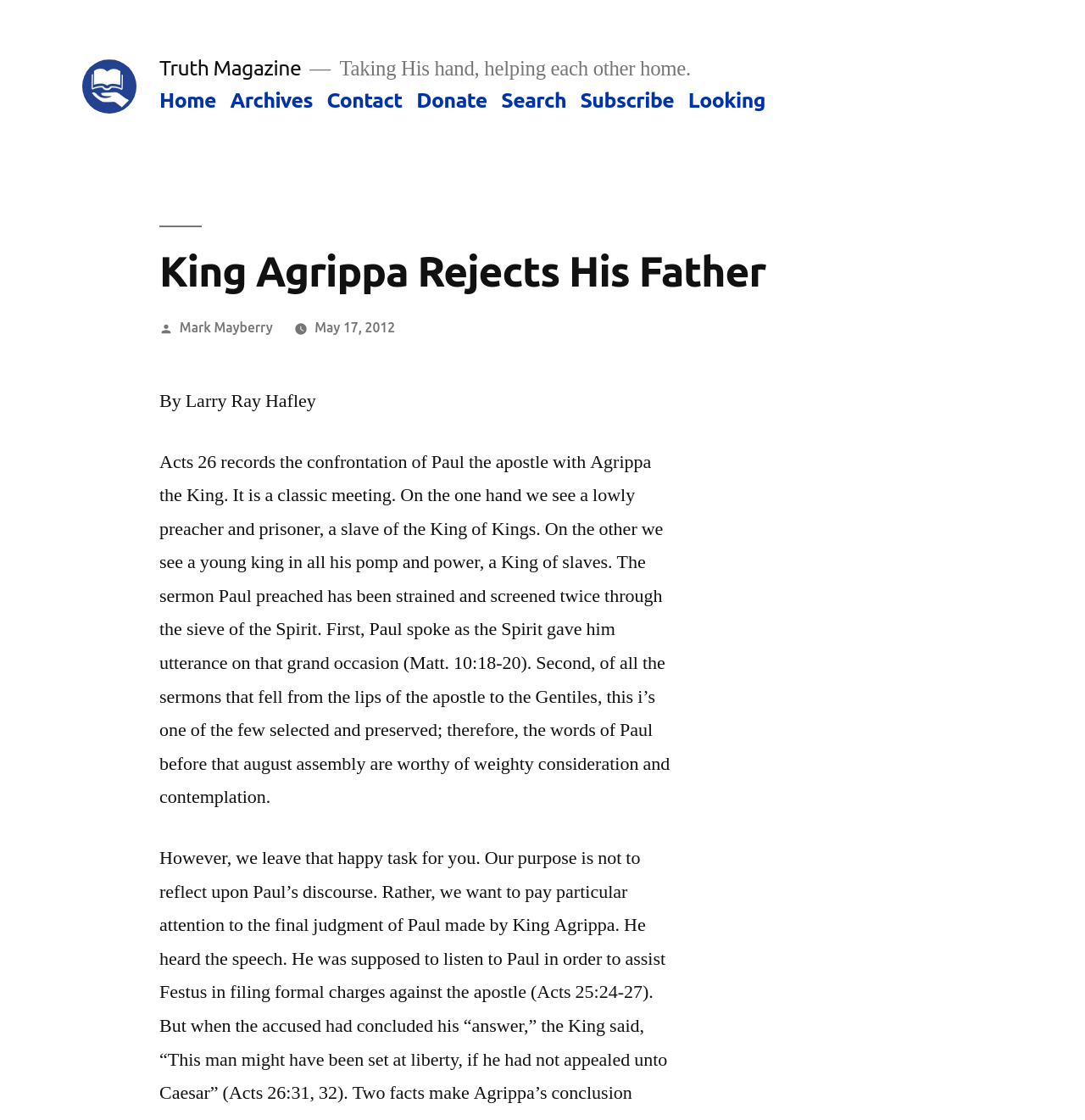Give the bounding box coordinates for this UI element: "Donate". The coordinates should be four float numbers between 0 and 1, arranged as [left, top, right, bottom].

[0.384, 0.079, 0.449, 0.1]